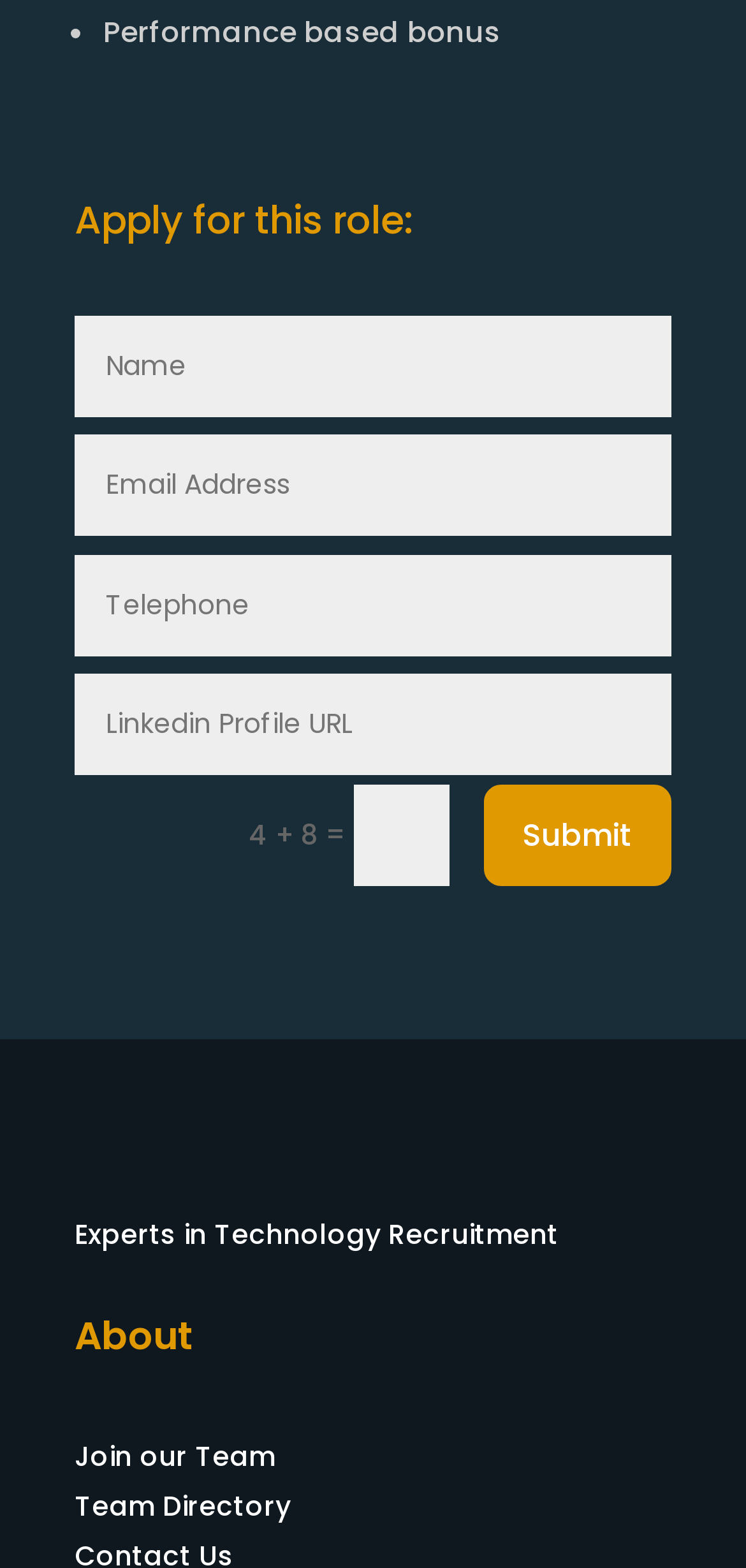What is the purpose of the button with the text 'Submit 5'?
Using the information from the image, answer the question thoroughly.

The button with the text 'Submit 5' is likely used to submit a form or application, as it is located below a series of textboxes and has a submit-like functionality.